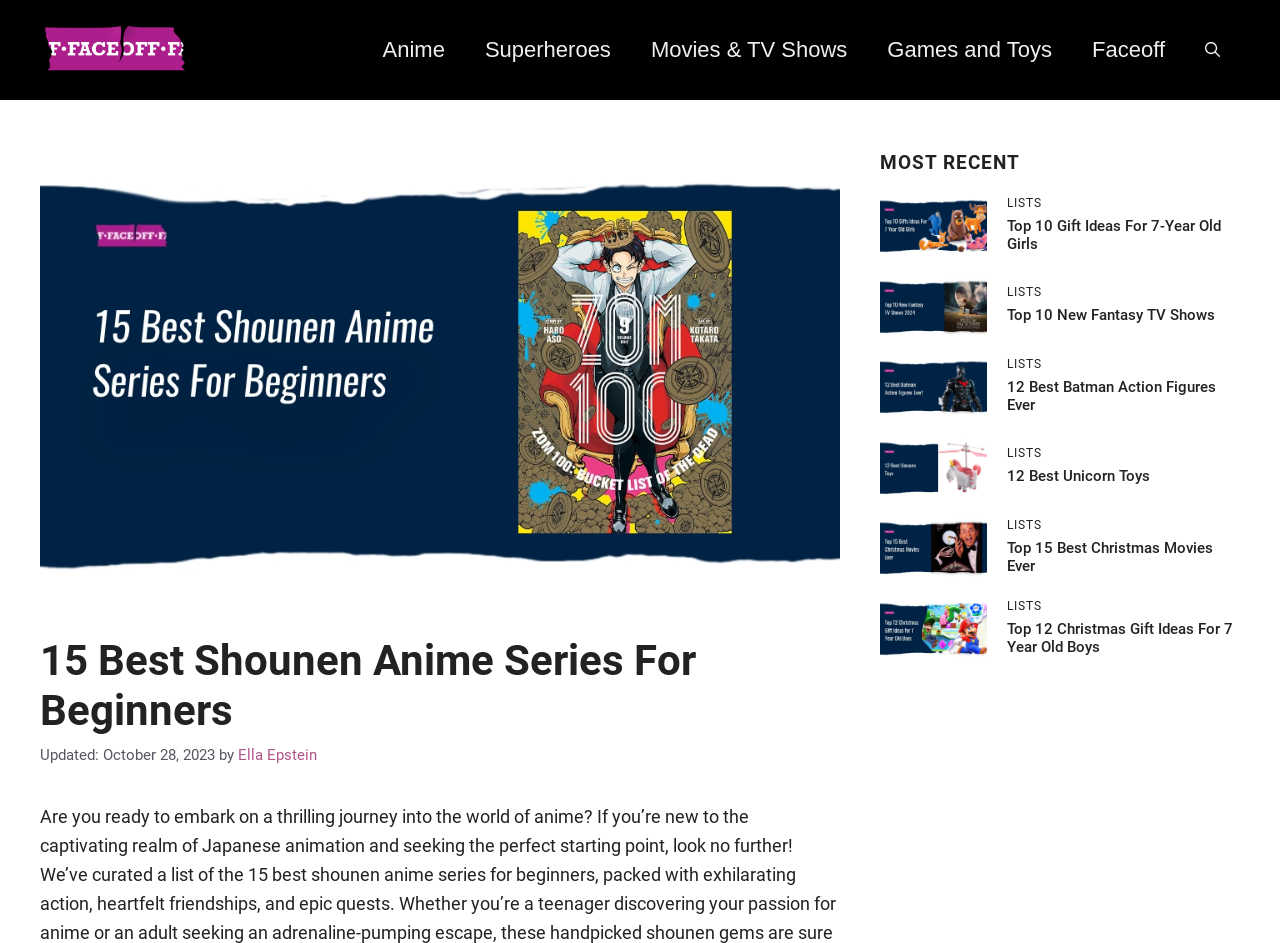Please find the bounding box coordinates of the clickable region needed to complete the following instruction: "Read the 'Top 10 Gift Ideas for 7-year Old Girls' article". The bounding box coordinates must consist of four float numbers between 0 and 1, i.e., [left, top, right, bottom].

[0.688, 0.227, 0.771, 0.25]